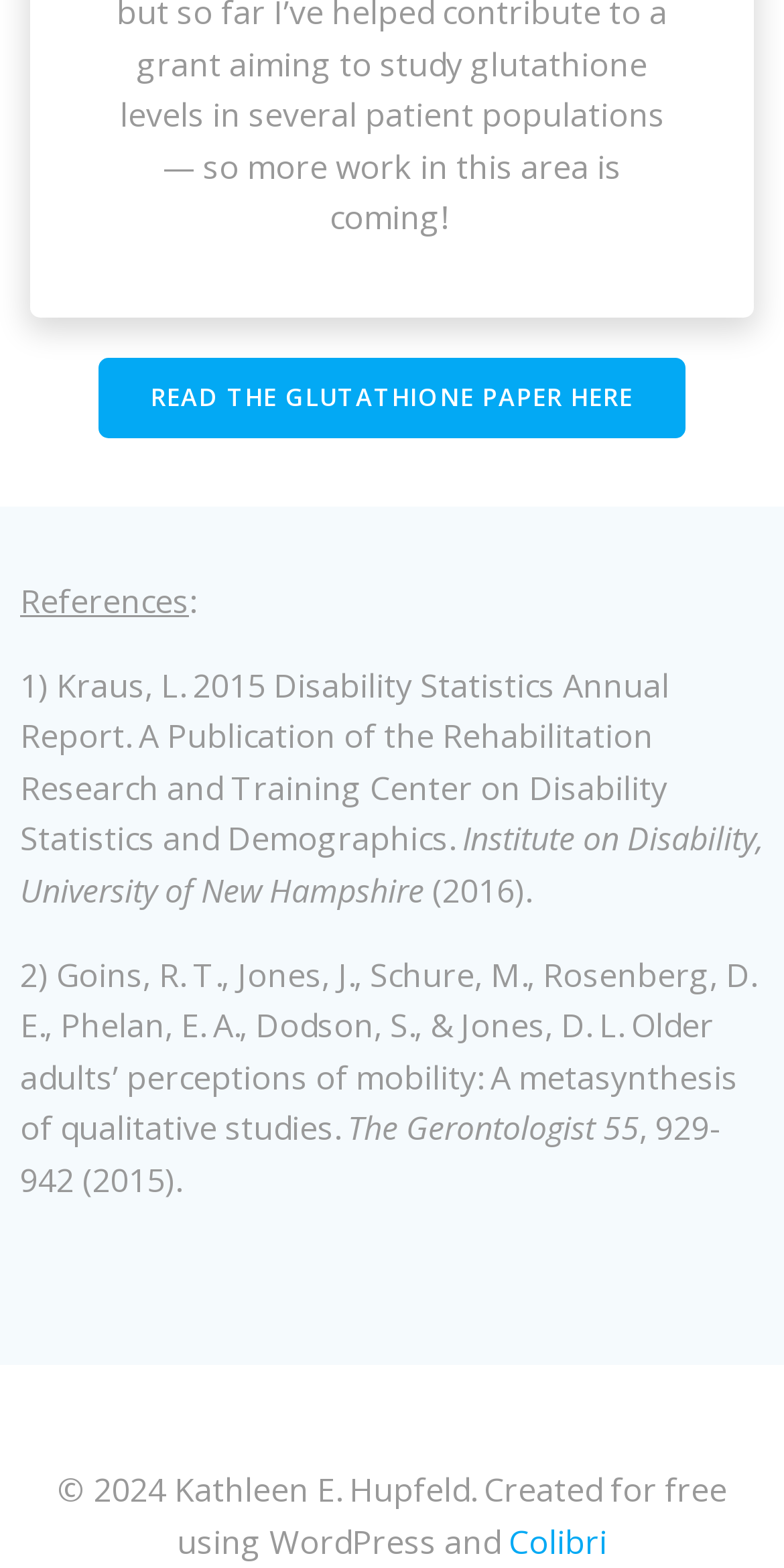What is the name of the university?
Please respond to the question with a detailed and well-explained answer.

The question is asking for the name of the university mentioned on the webpage. By looking at the StaticText element 'Institute on Disability, University of New Hampshire', we can infer that the name of the university is 'University of New Hampshire'.